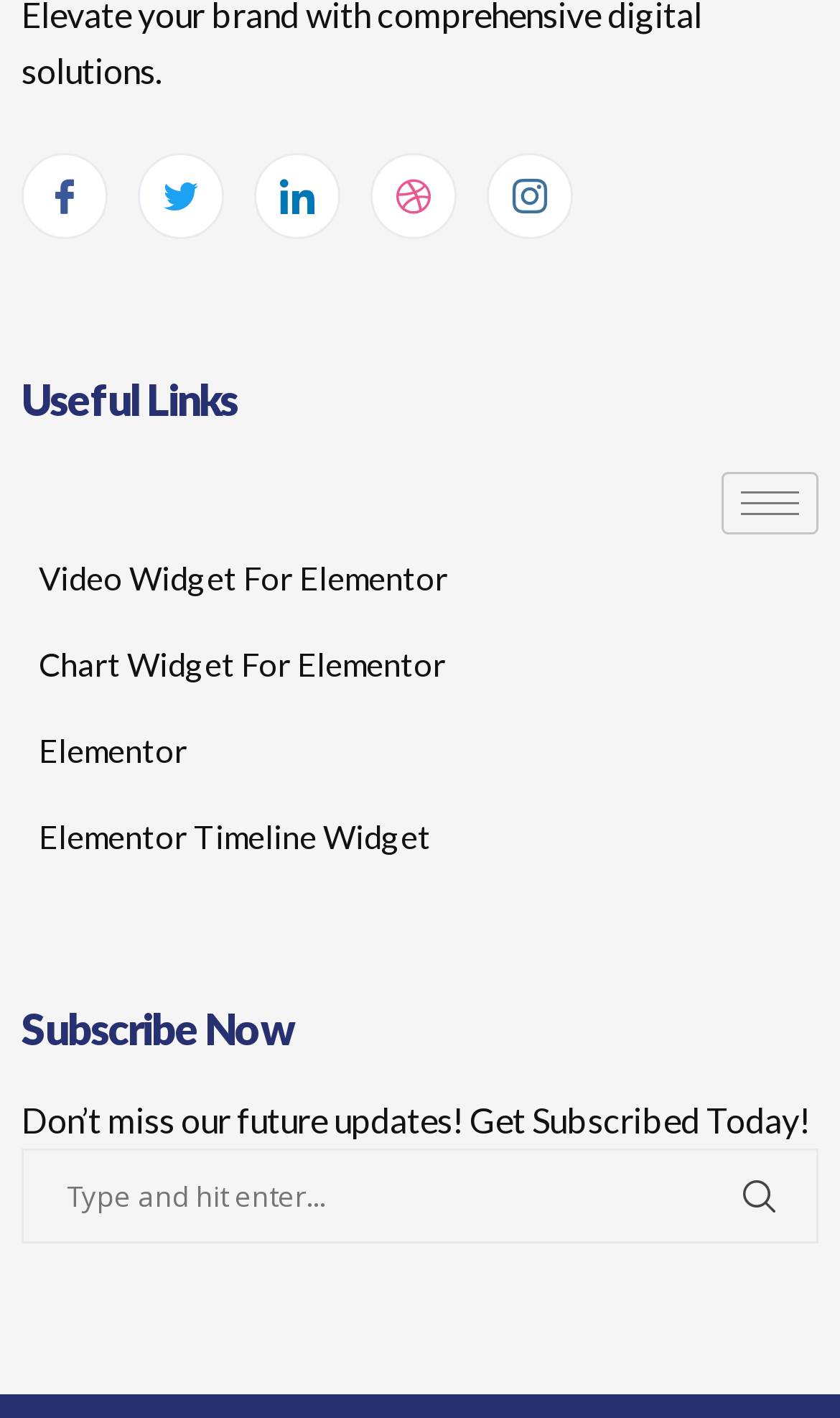Find the bounding box coordinates for the element that must be clicked to complete the instruction: "Type and hit enter in the search box". The coordinates should be four float numbers between 0 and 1, indicated as [left, top, right, bottom].

[0.026, 0.81, 0.974, 0.877]